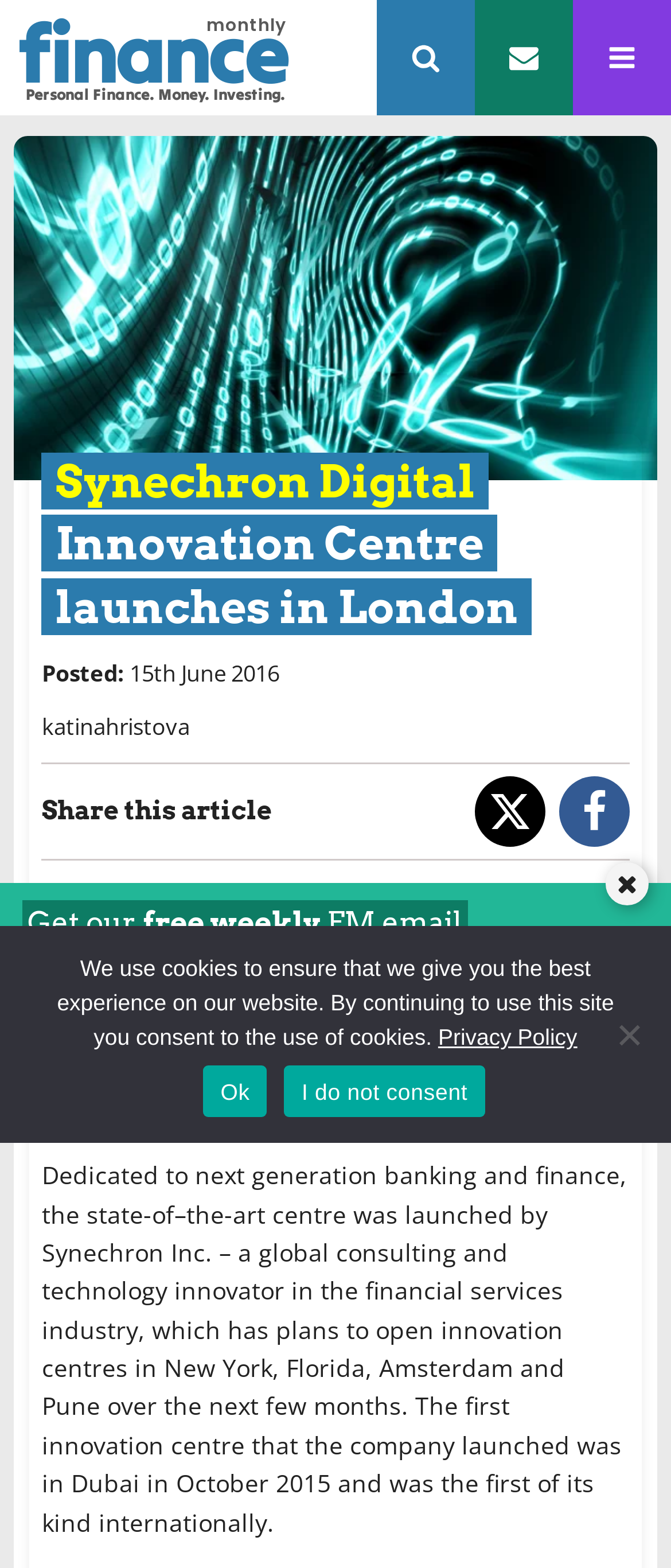Please identify the bounding box coordinates of the clickable area that will allow you to execute the instruction: "Click the link to share on Facebook".

[0.812, 0.495, 0.938, 0.54]